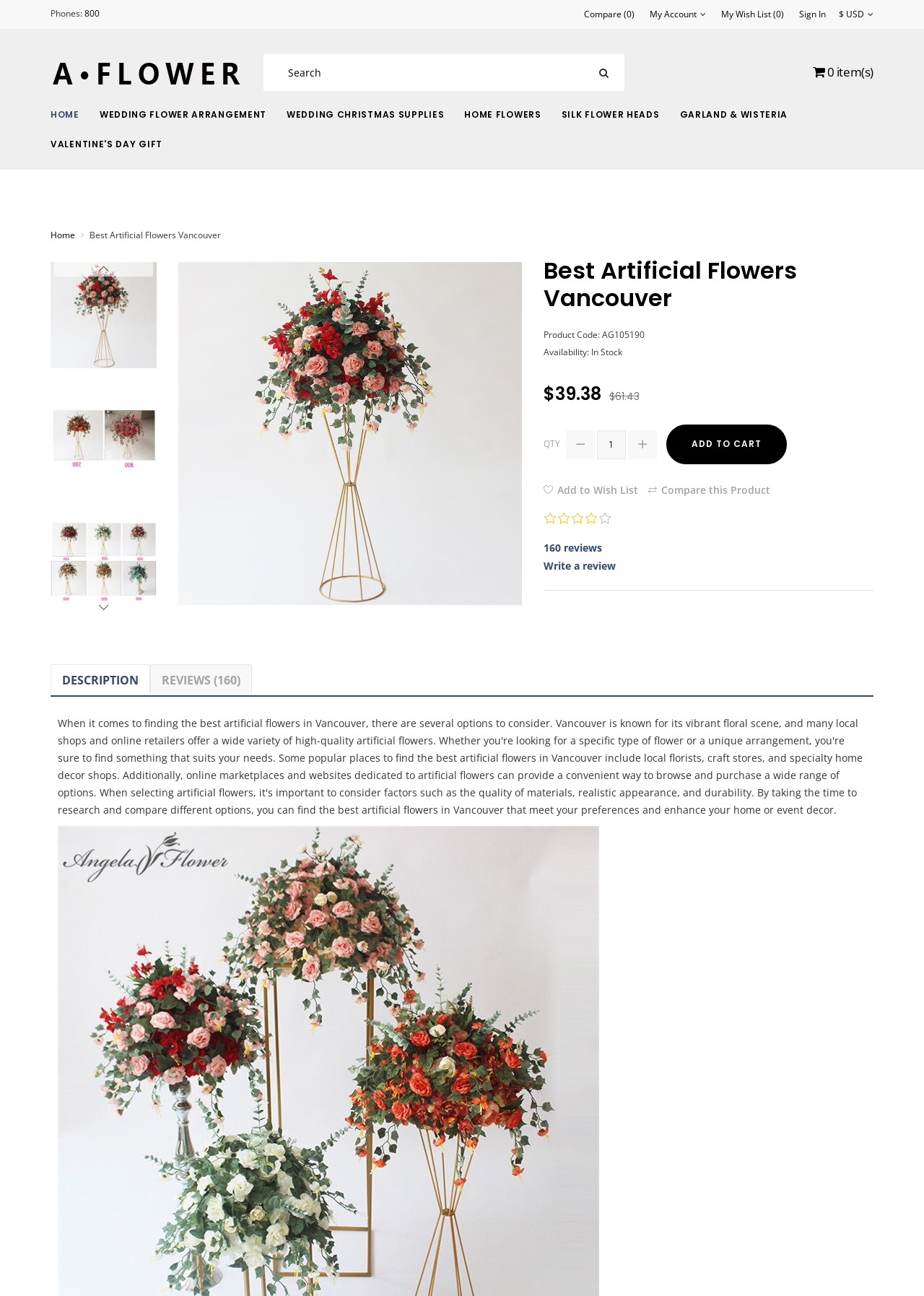What is the phone number?
From the details in the image, provide a complete and detailed answer to the question.

I found the phone number by looking at the top navigation bar, where it says 'Phones:' followed by the number '800'.